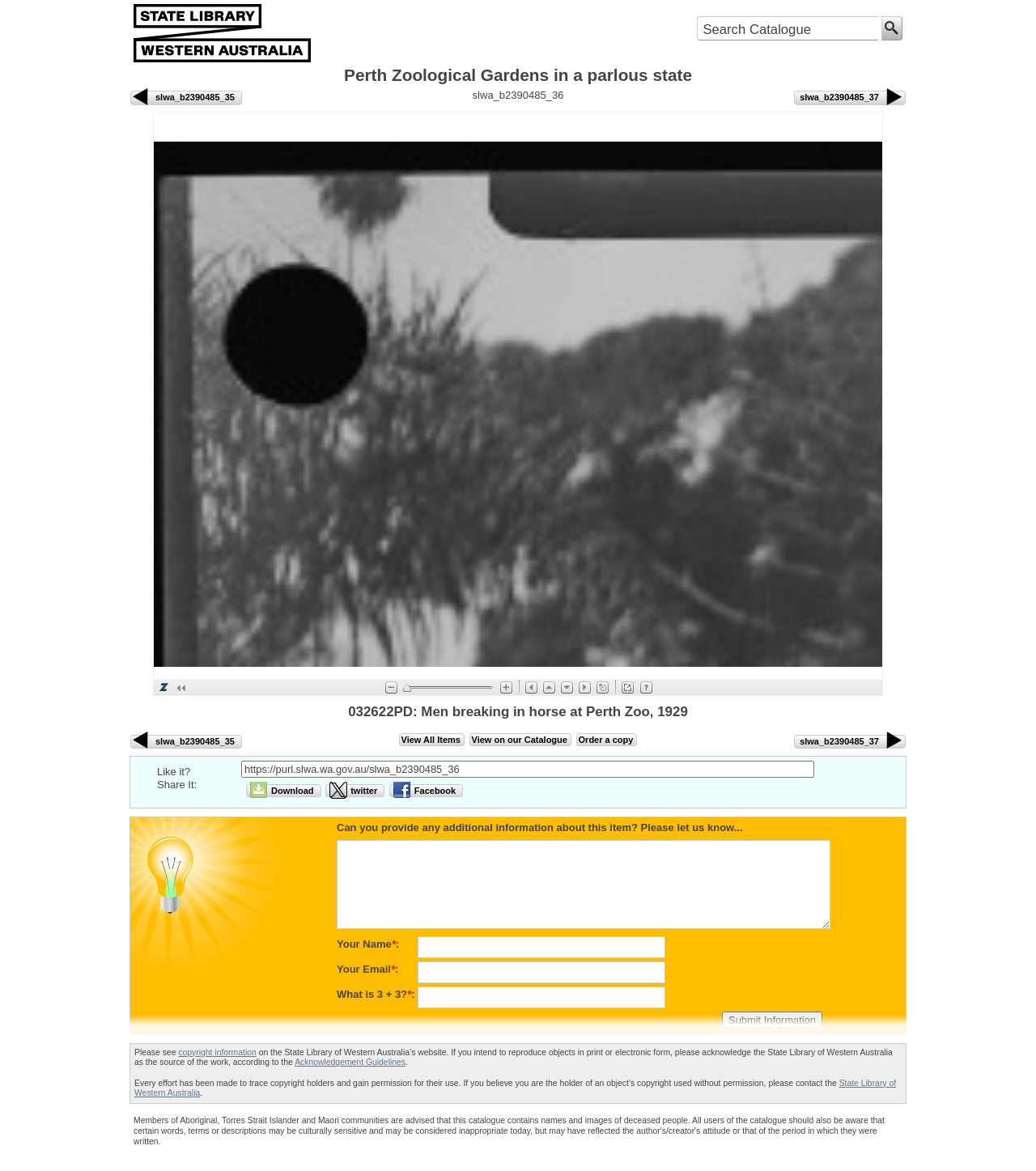Please find and generate the text of the main header of the webpage.

Perth Zoological Gardens in a parlous state